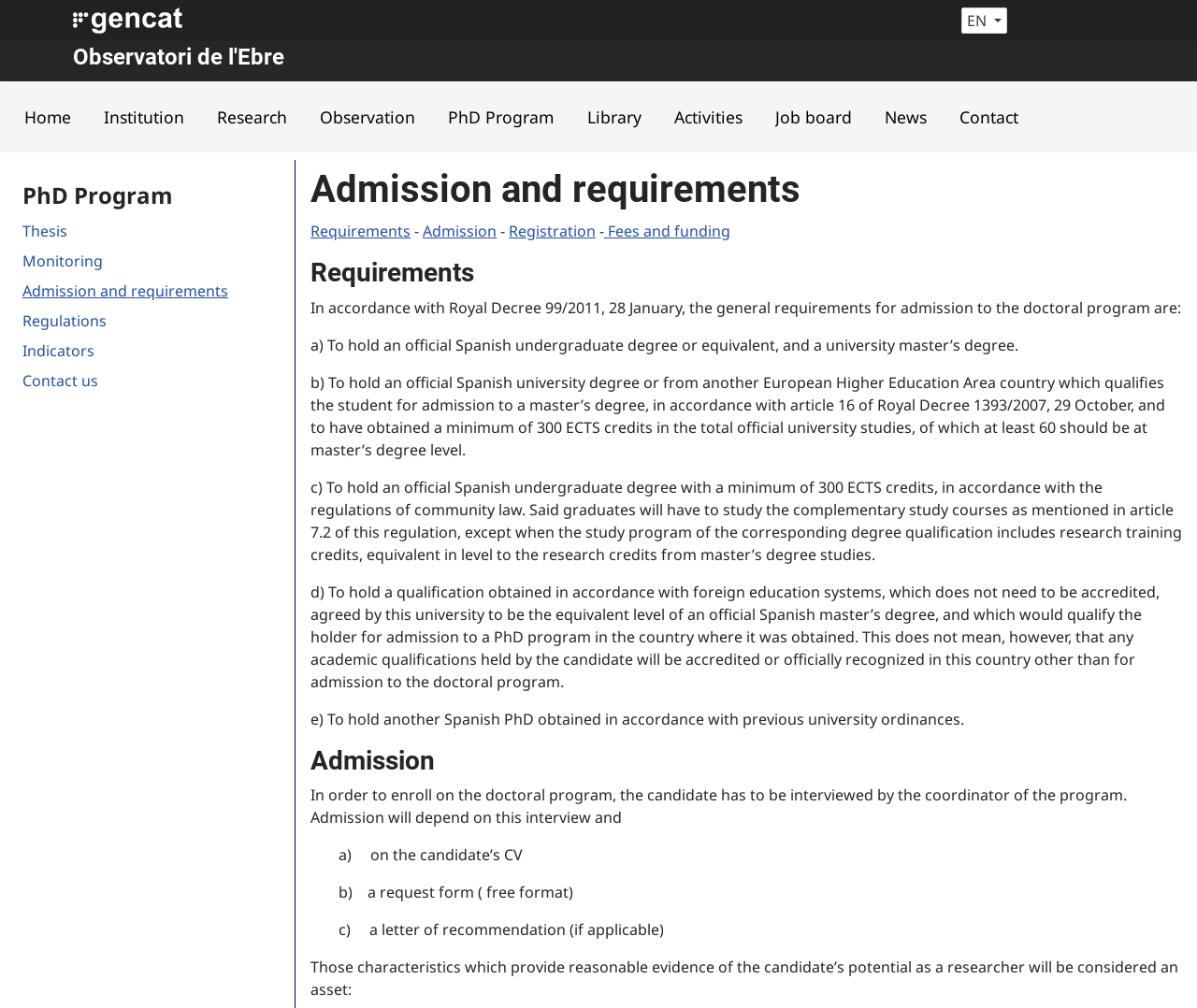What are the general requirements for admission to the doctoral program?
Using the image as a reference, answer the question with a short word or phrase.

a) To hold an official Spanish undergraduate degree or equivalent, and a university master’s degree.